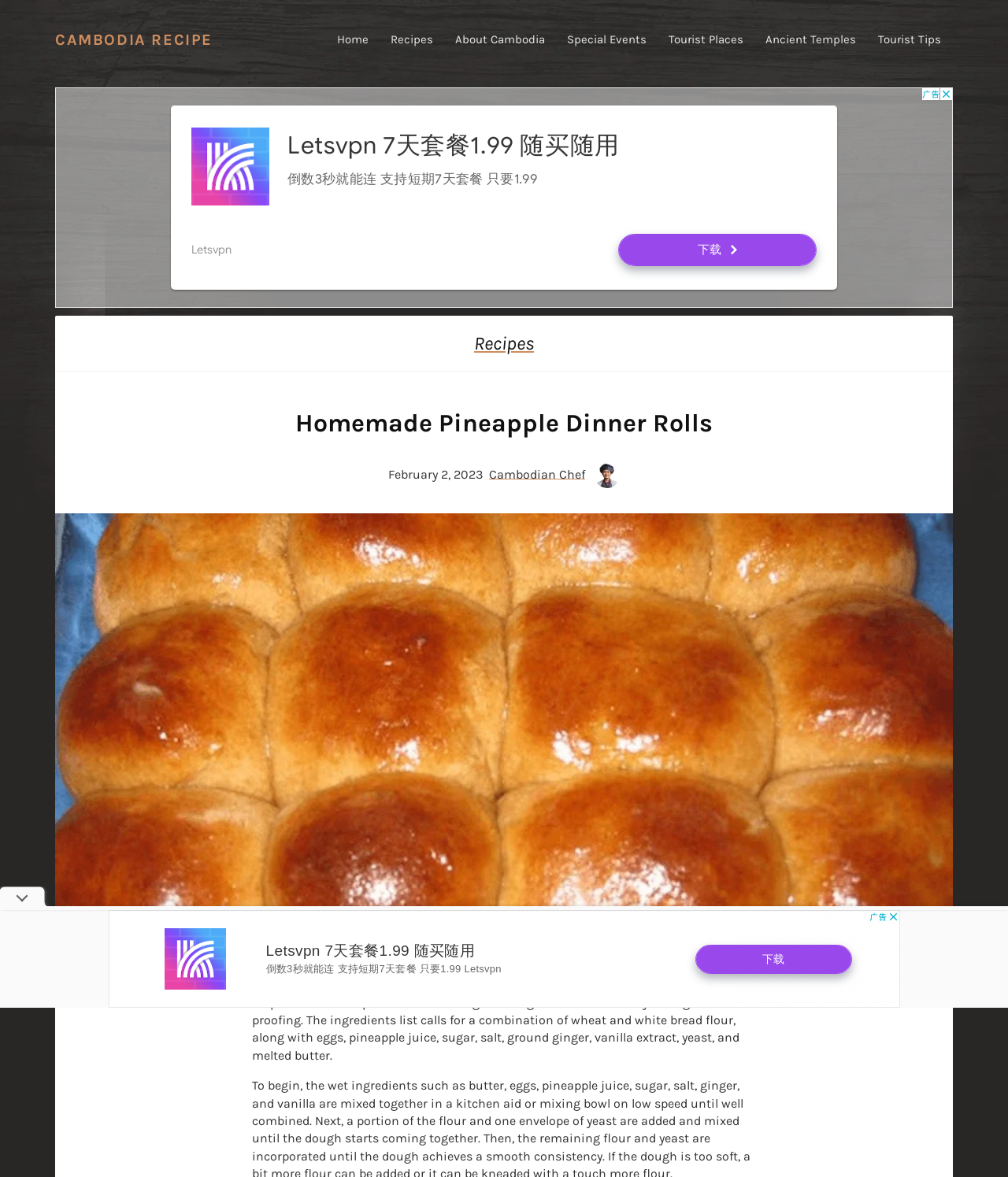Locate the bounding box of the UI element described by: "About Cambodia" in the given webpage screenshot.

[0.442, 0.016, 0.55, 0.052]